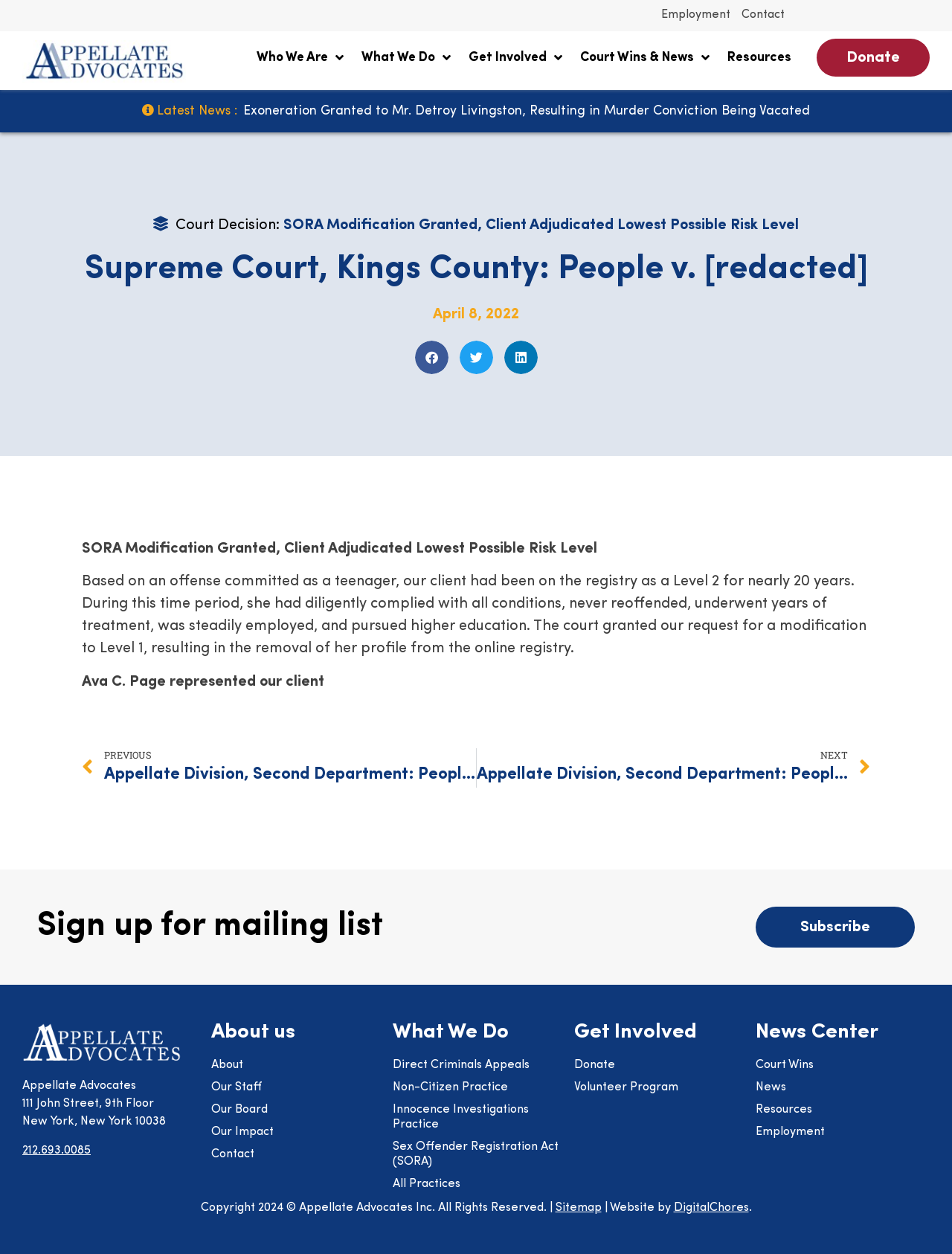What is the level of risk adjudicated to the client?
Answer the question in as much detail as possible.

I found the answer by reading the text 'SORA Modification Granted, Client Adjudicated Lowest Possible Risk Level' which is a prominent heading on the webpage. This text suggests that the client's risk level has been adjudicated to be the lowest possible.